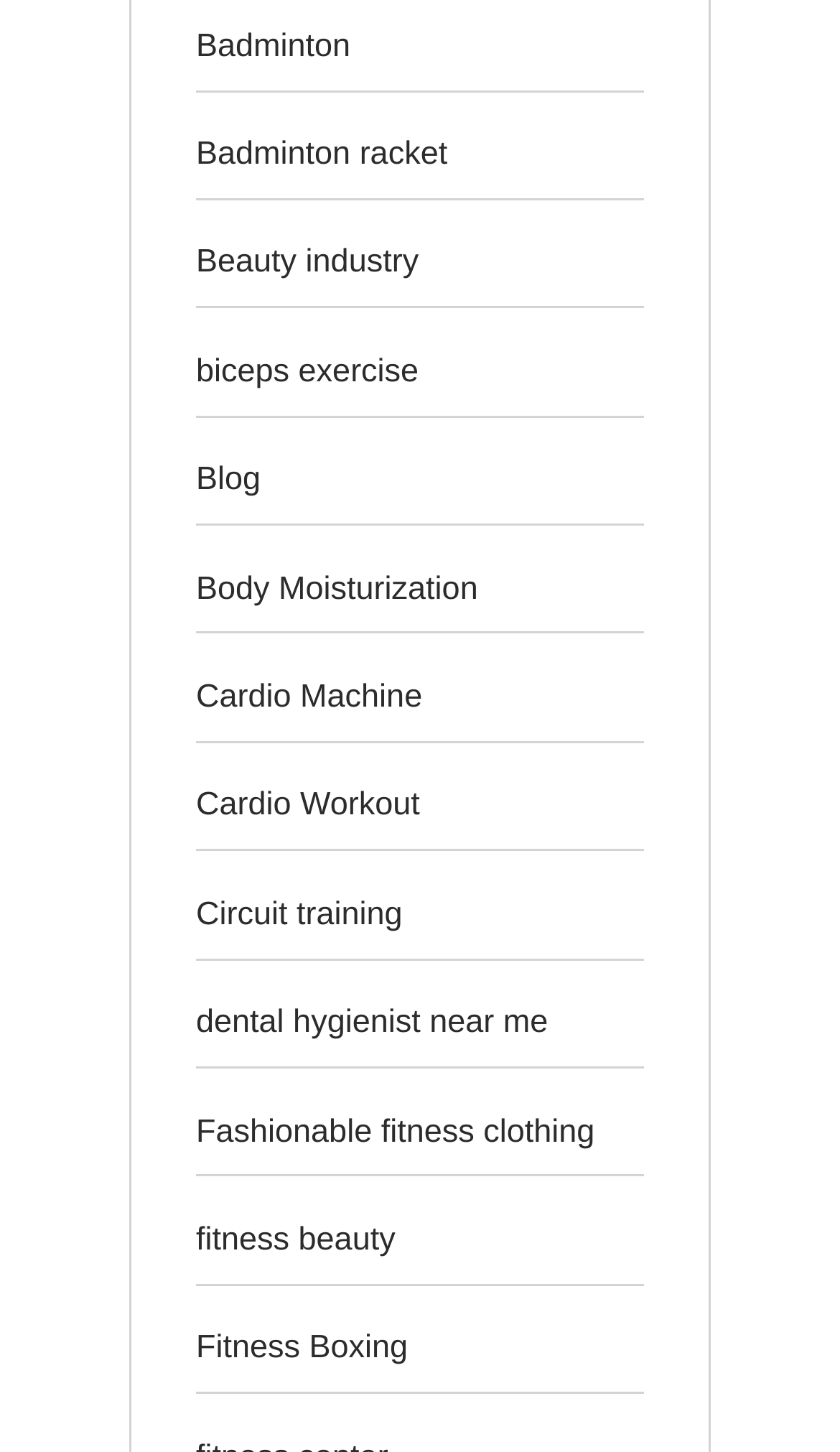Please indicate the bounding box coordinates for the clickable area to complete the following task: "Explore Cardio Workout". The coordinates should be specified as four float numbers between 0 and 1, i.e., [left, top, right, bottom].

[0.233, 0.542, 0.5, 0.567]